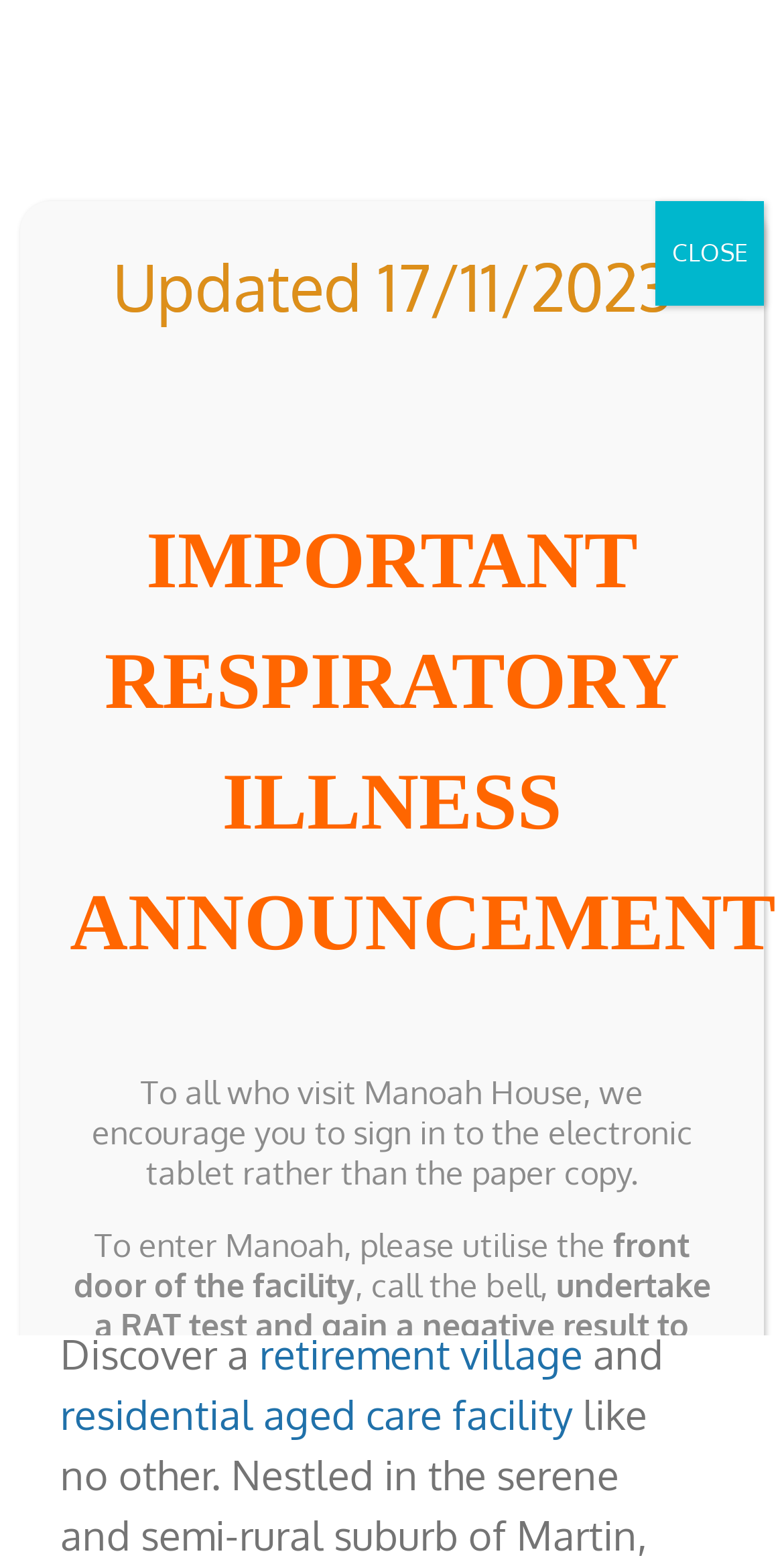What is the purpose of Manoah Homes?
Please use the visual content to give a single word or phrase answer.

Rest, relaxation, and consolation